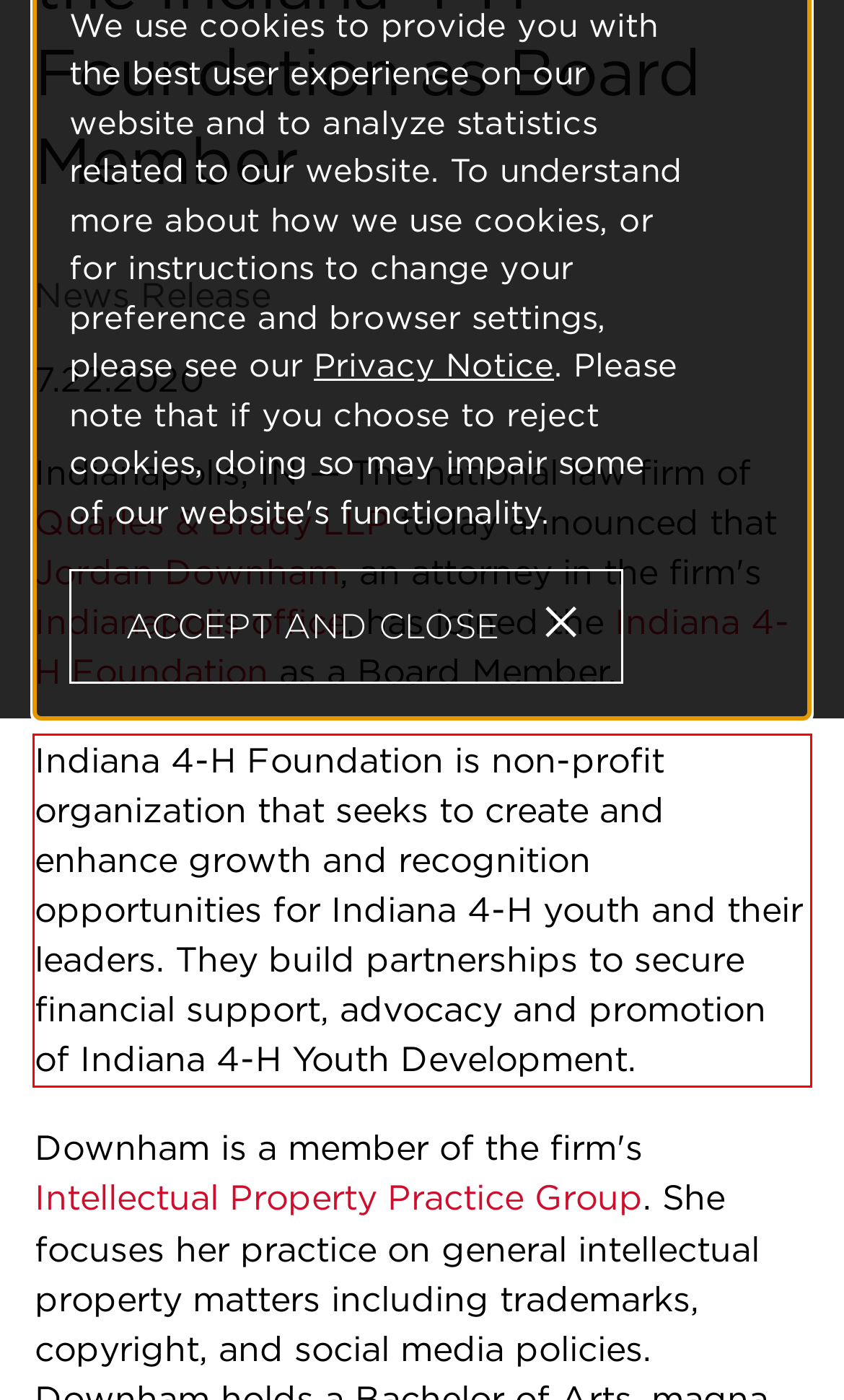Please take the screenshot of the webpage, find the red bounding box, and generate the text content that is within this red bounding box.

Indiana 4-H Foundation is non-profit organization that seeks to create and enhance growth and recognition opportunities for Indiana 4-H youth and their leaders. They build partnerships to secure financial support, advocacy and promotion of Indiana 4-H Youth Development.